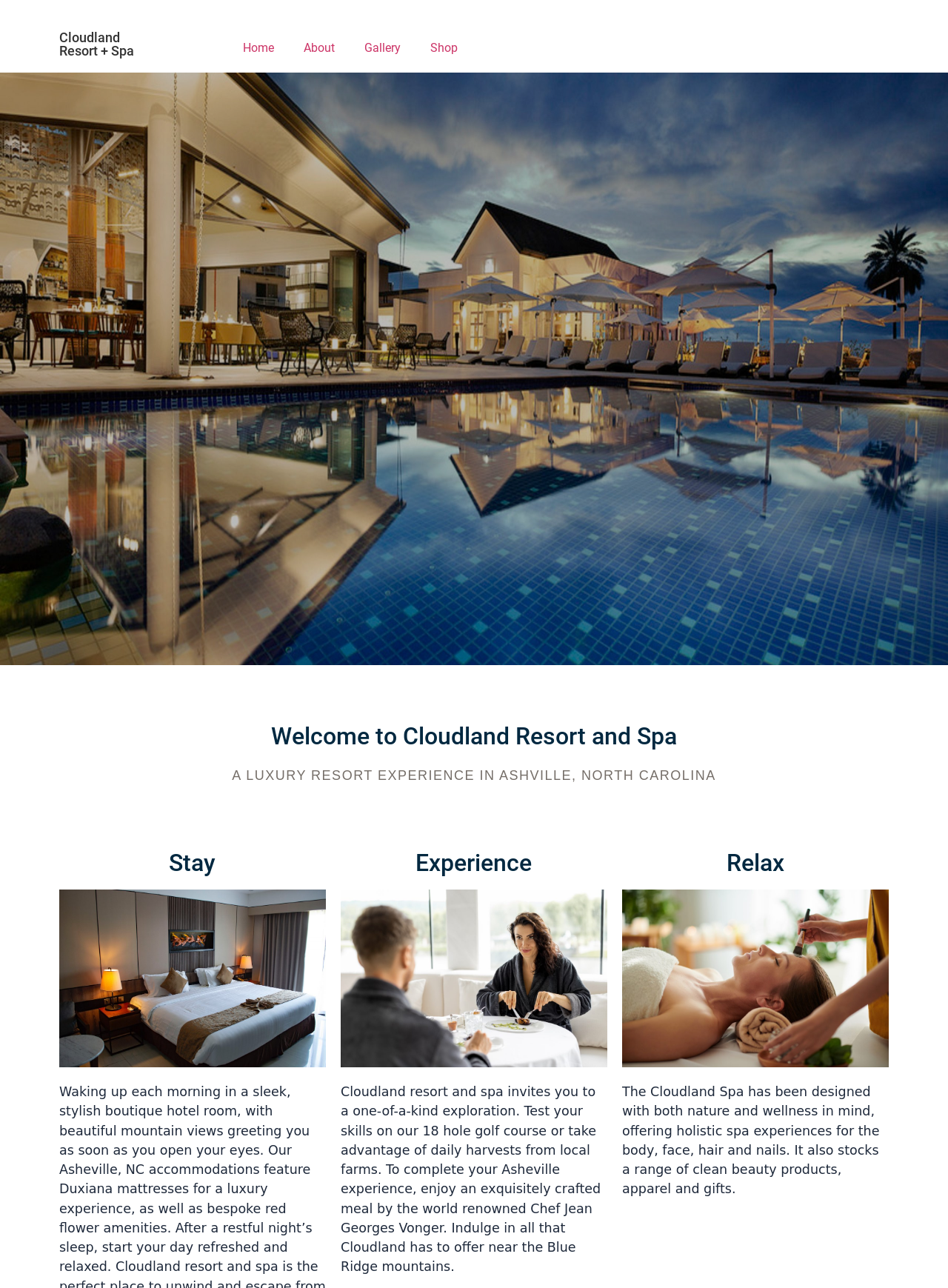Identify the bounding box coordinates for the UI element that matches this description: "Home".

[0.241, 0.024, 0.305, 0.051]